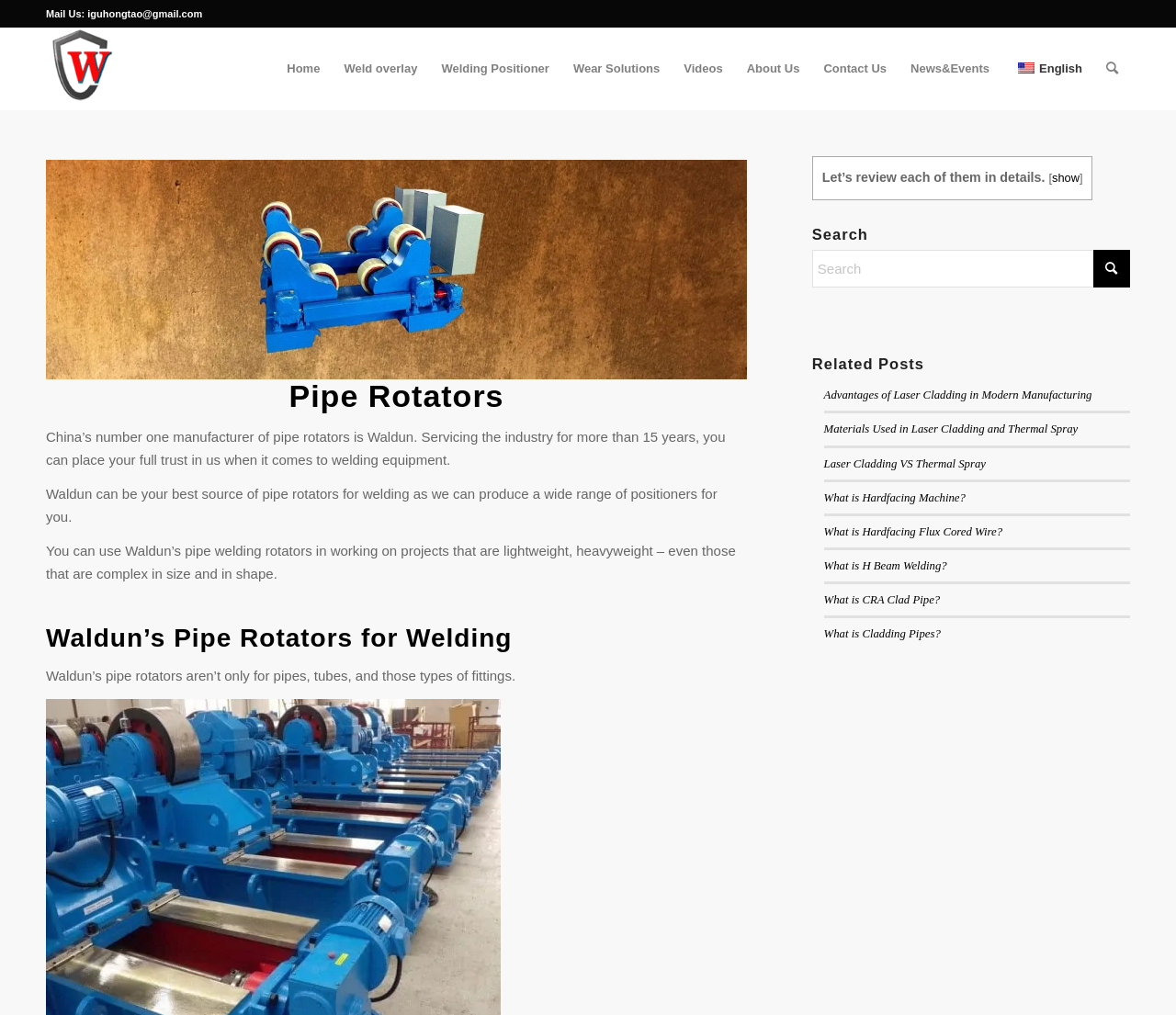Determine the bounding box coordinates for the clickable element to execute this instruction: "Contact Us". Provide the coordinates as four float numbers between 0 and 1, i.e., [left, top, right, bottom].

[0.69, 0.027, 0.764, 0.109]